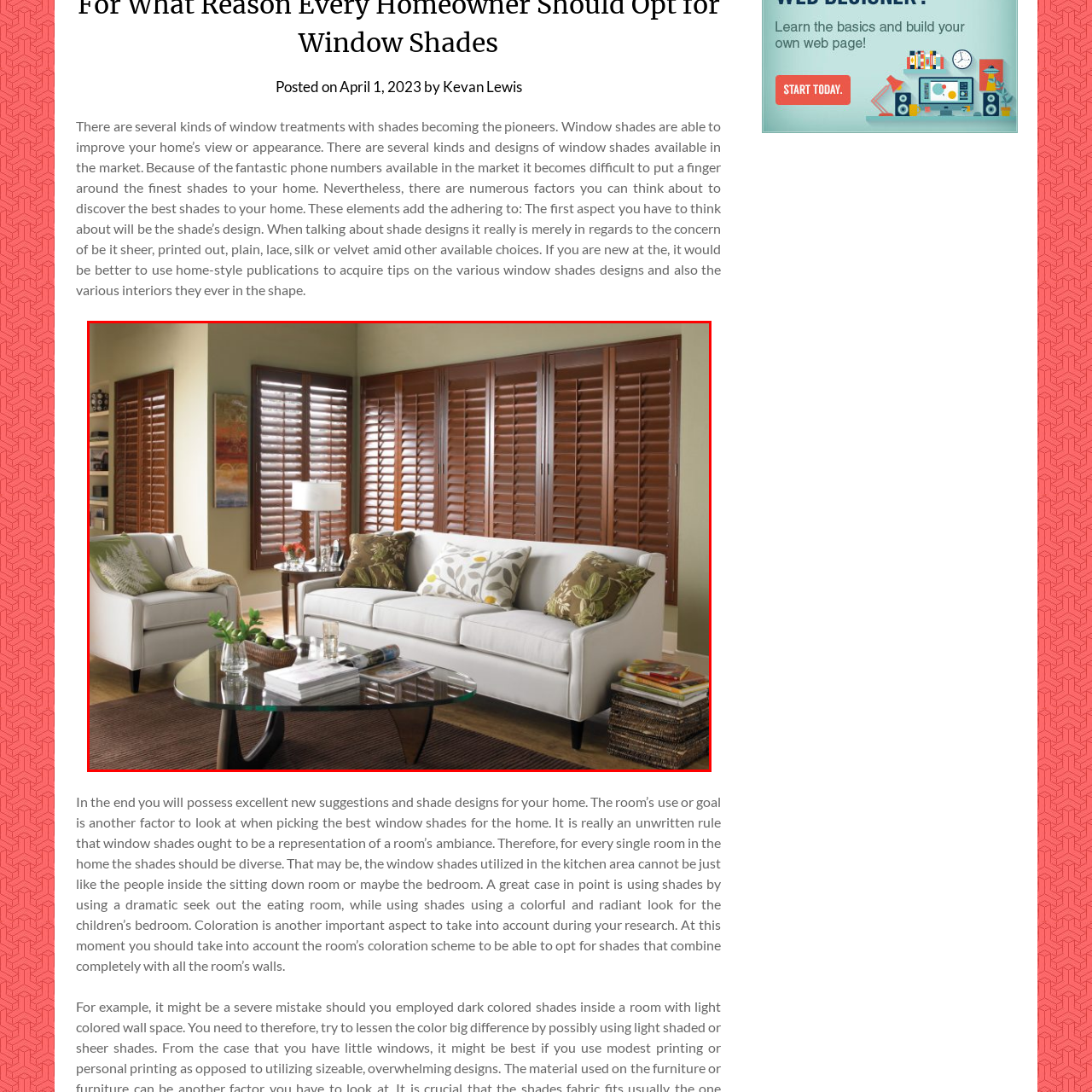Explain thoroughly what is happening in the image that is surrounded by the red box.

The image showcases a stylish living room adorned with elegant window treatments and contemporary furnishings. In the center, a sleek white sofa is accented with decorative pillows featuring floral and leaf patterns, adding a touch of nature-inspired design. To the left, a cozy armchair complements the sofa, accompanied by a soft throw blanket. A round glass coffee table occupies the space, displaying a stylish arrangement of books and a glass of water, contributing to an inviting atmosphere. Behind the seating area, rich wooden shutters frame the windows, offering both privacy and a warm aesthetic that enhances the overall ambiance of the room. A modern lamp beside the armchair provides additional lighting, making this space perfect for relaxation or entertaining guests.